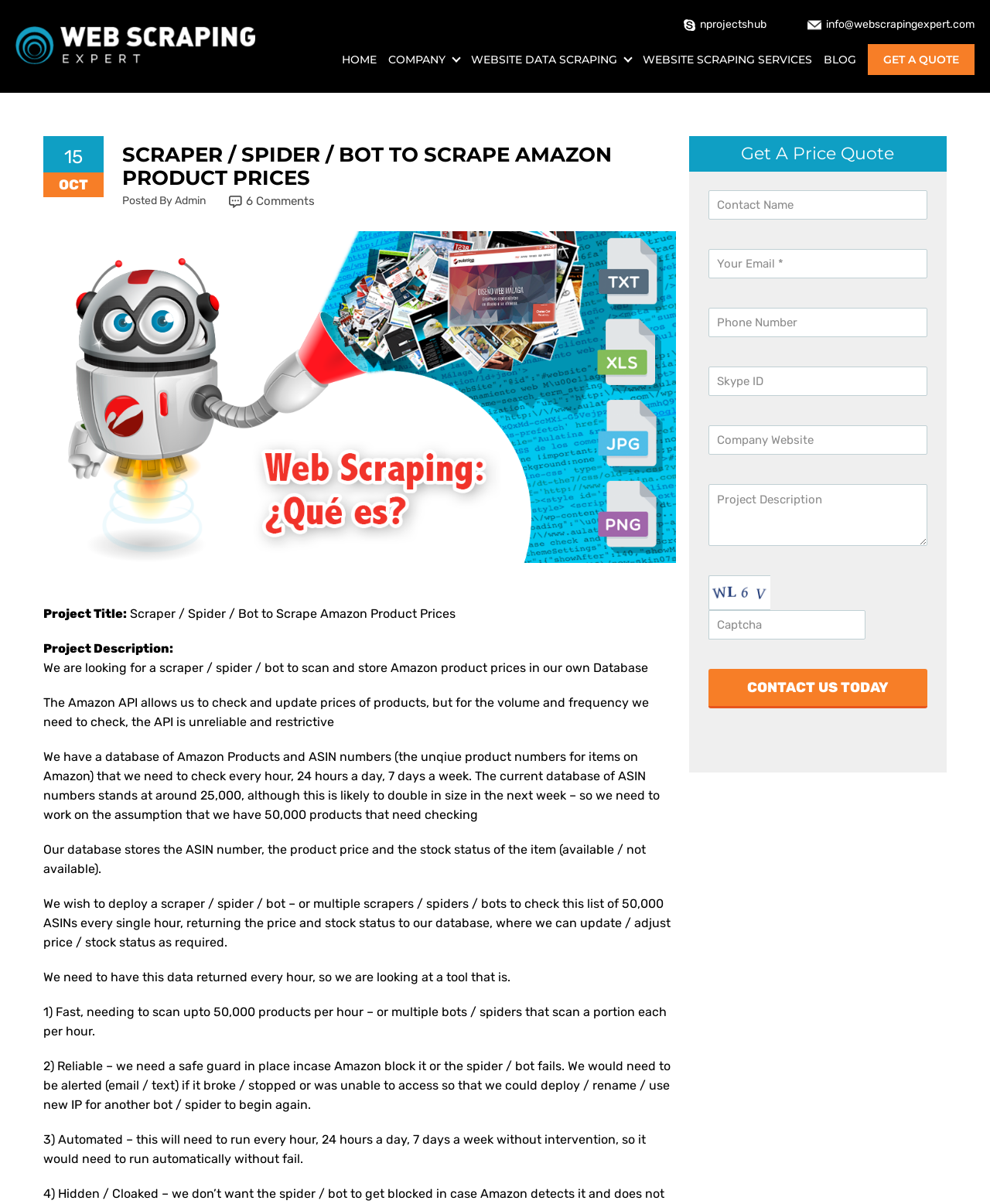Please provide the bounding box coordinates for the element that needs to be clicked to perform the following instruction: "view Design Guidelines". The coordinates should be given as four float numbers between 0 and 1, i.e., [left, top, right, bottom].

None